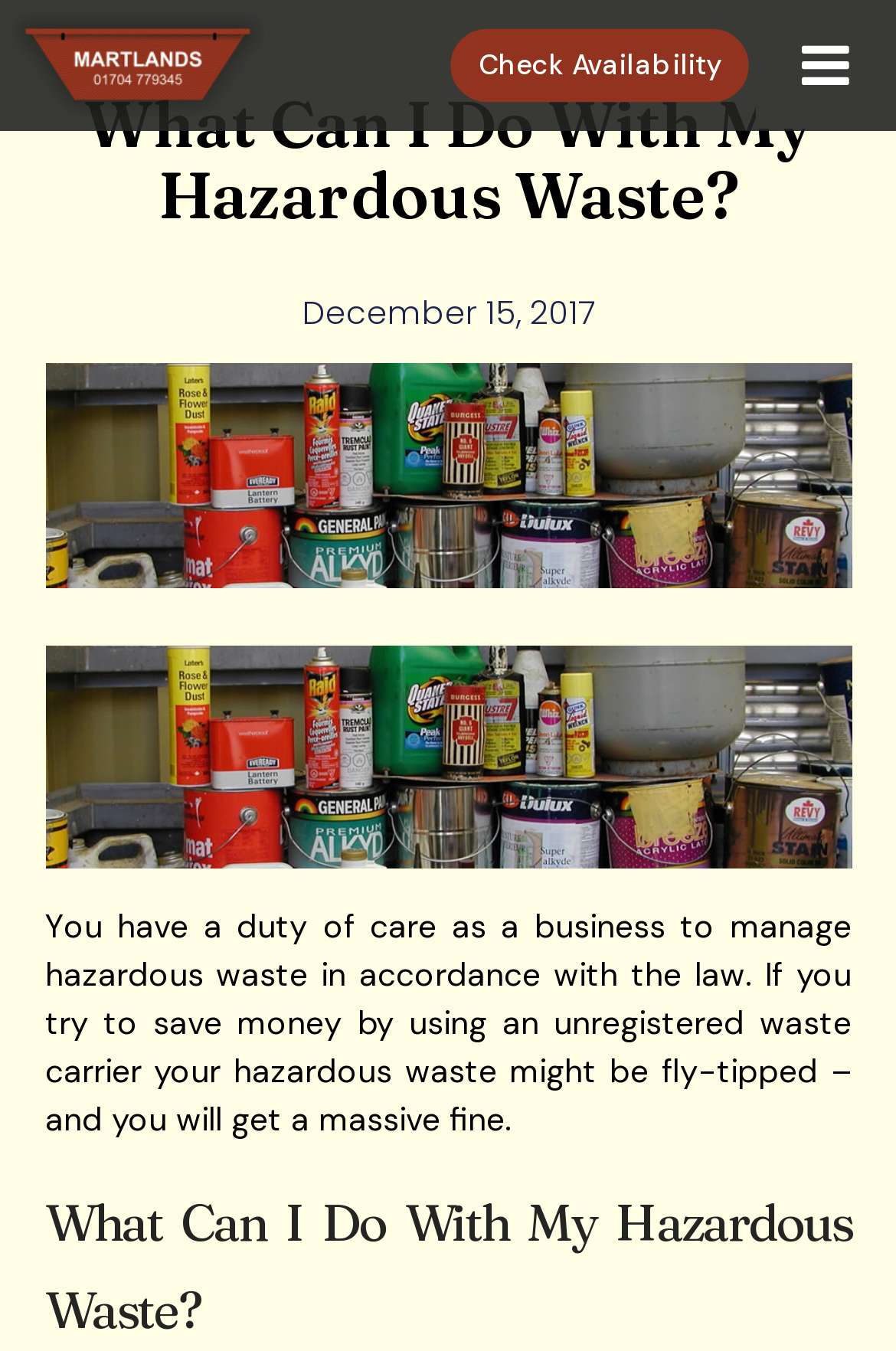What is the topic of the hazardous waste image? Examine the screenshot and reply using just one word or a brief phrase.

Hazardous Waste